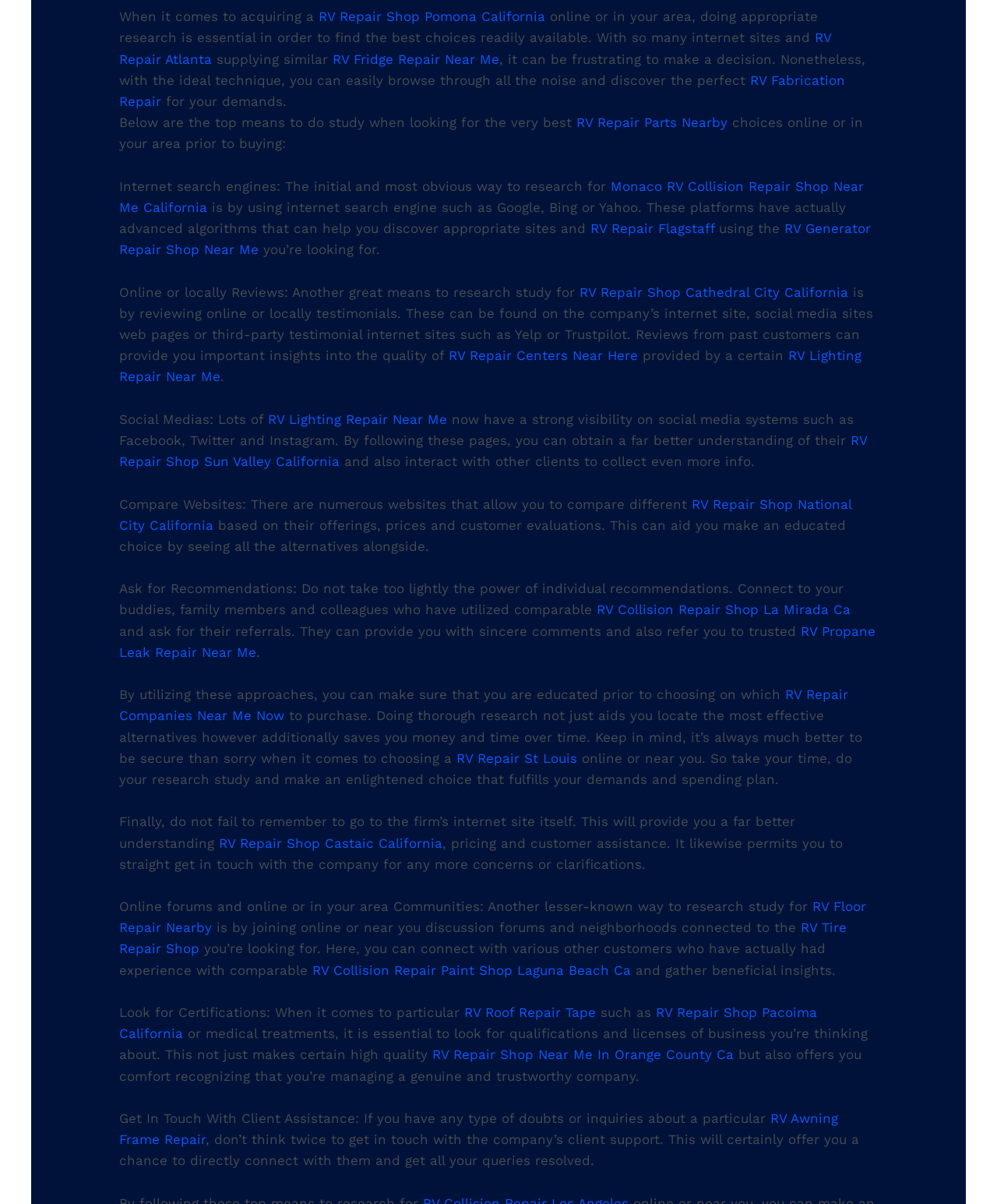Why is it important to look for certifications in RV repair?
Look at the image and respond to the question as thoroughly as possible.

According to the webpage, looking for certifications in RV repair is important because it ensures that the repair shop has met certain standards of quality and expertise, which can provide customers with peace of mind and confidence in the service they receive.